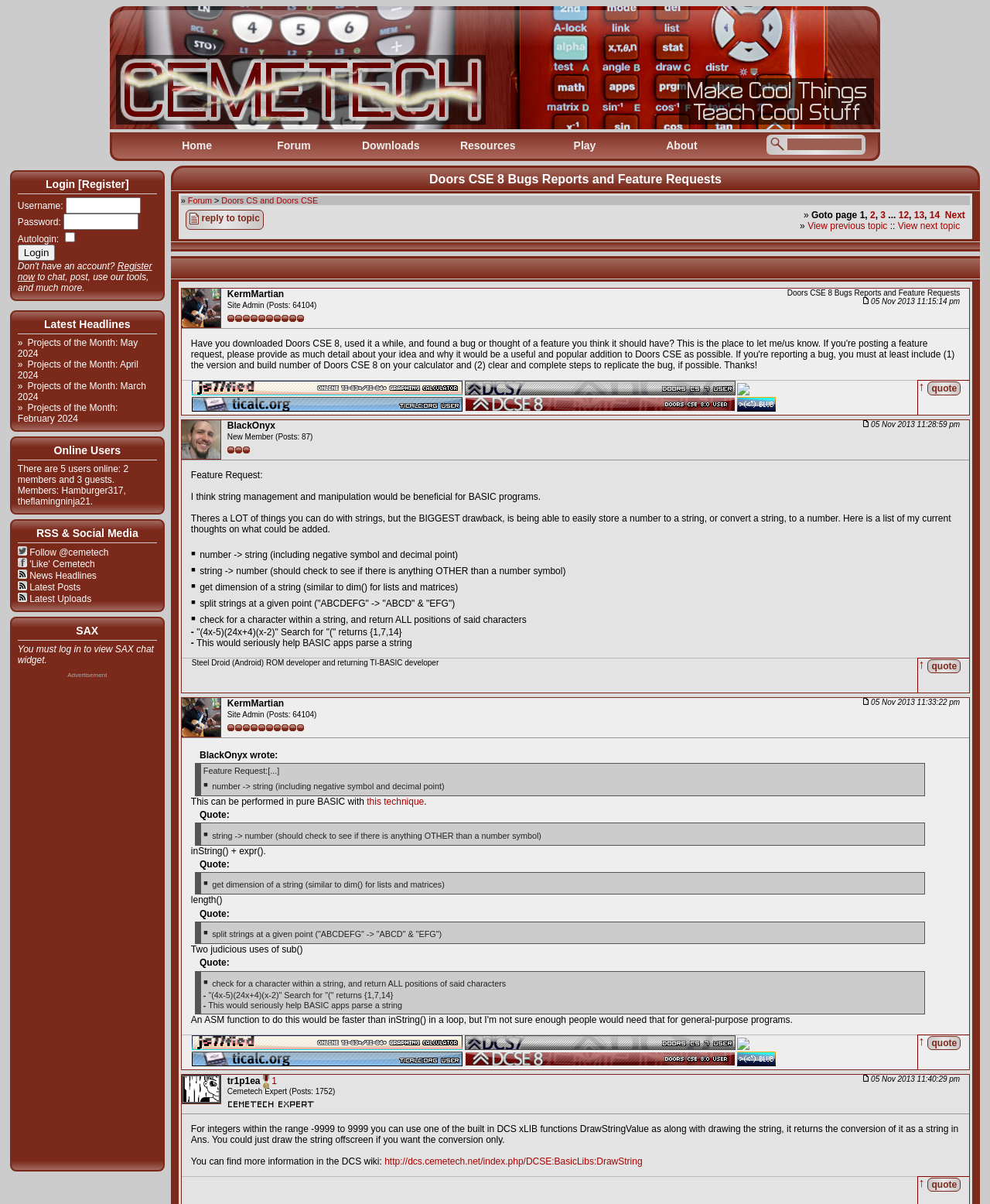Kindly determine the bounding box coordinates for the clickable area to achieve the given instruction: "Click the 'Login' button".

[0.018, 0.203, 0.056, 0.217]